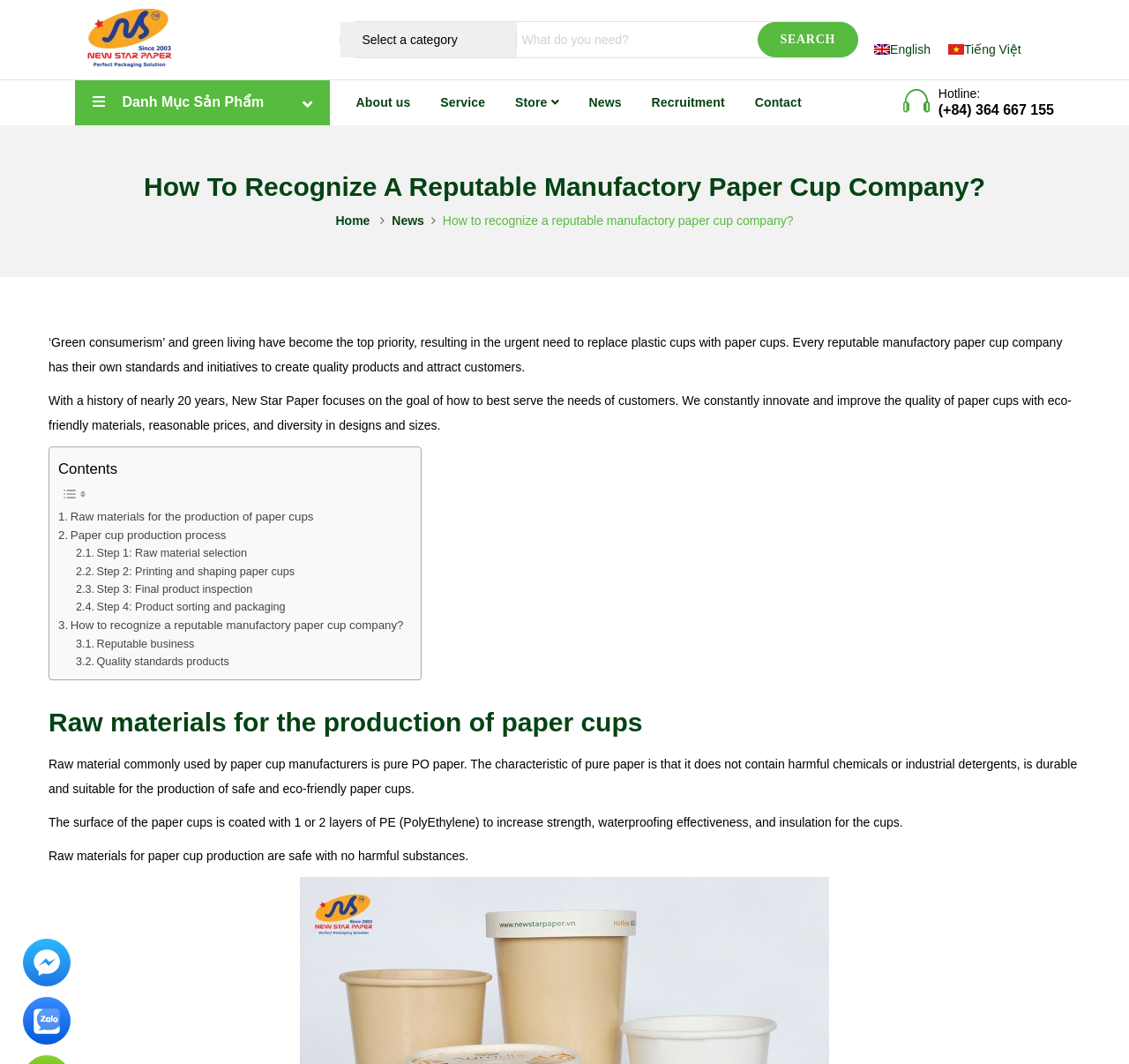Find the bounding box coordinates of the clickable region needed to perform the following instruction: "Contact the company". The coordinates should be provided as four float numbers between 0 and 1, i.e., [left, top, right, bottom].

[0.831, 0.097, 0.934, 0.11]